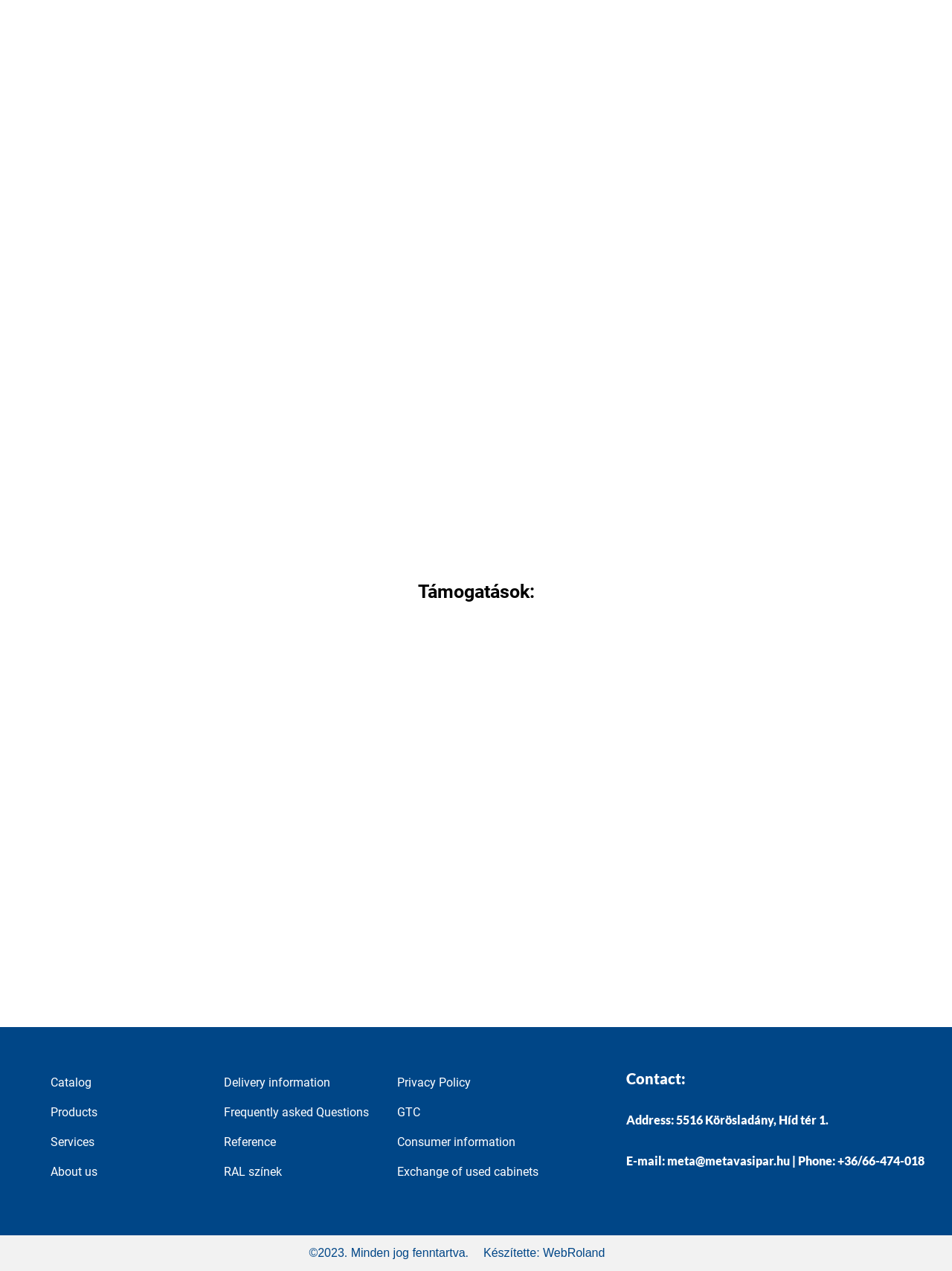Please determine the bounding box coordinates of the element to click in order to execute the following instruction: "Click on the 'Politics' link". The coordinates should be four float numbers between 0 and 1, specified as [left, top, right, bottom].

None